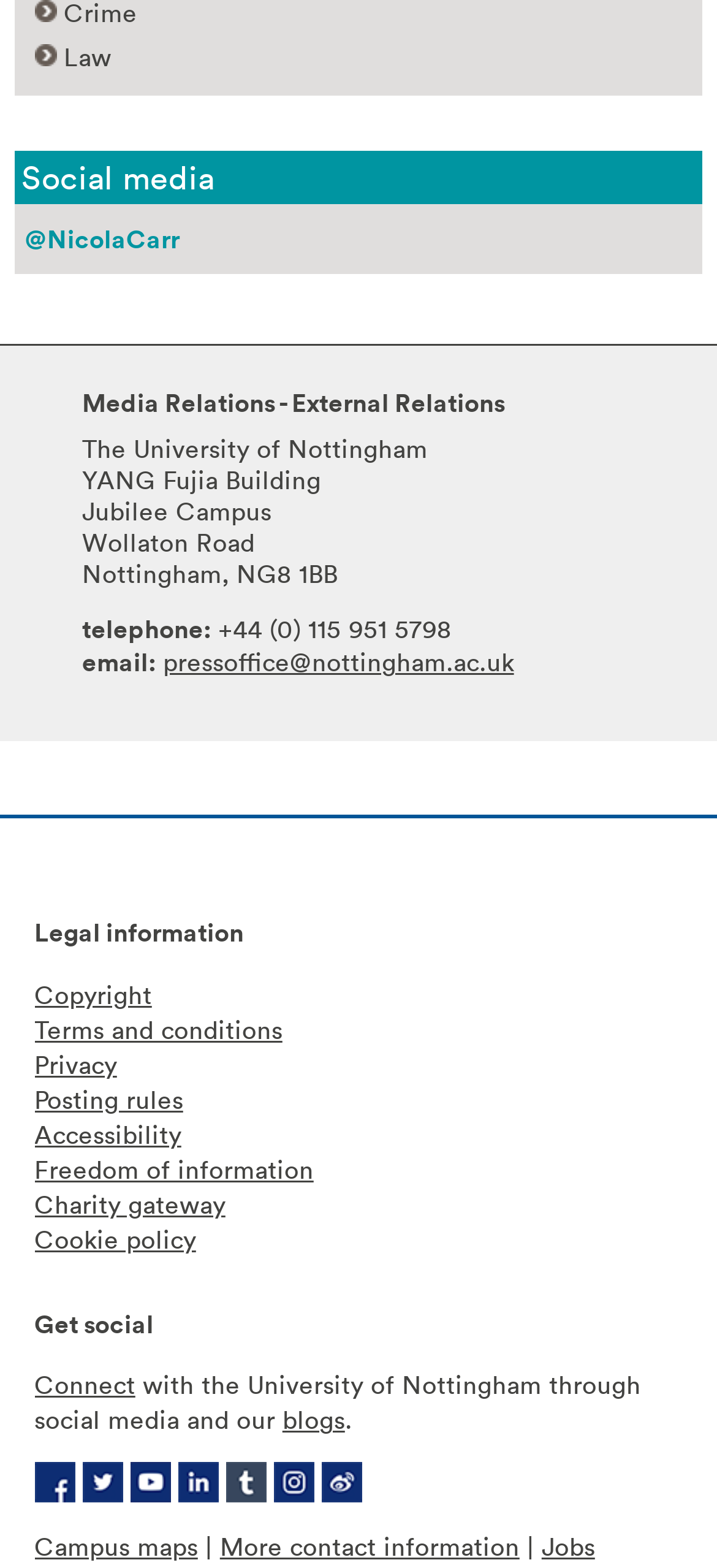Bounding box coordinates should be in the format (top-left x, top-left y, bottom-right x, bottom-right y) and all values should be floating point numbers between 0 and 1. Determine the bounding box coordinate for the UI element described as: Campus maps

[0.048, 0.974, 0.276, 0.996]